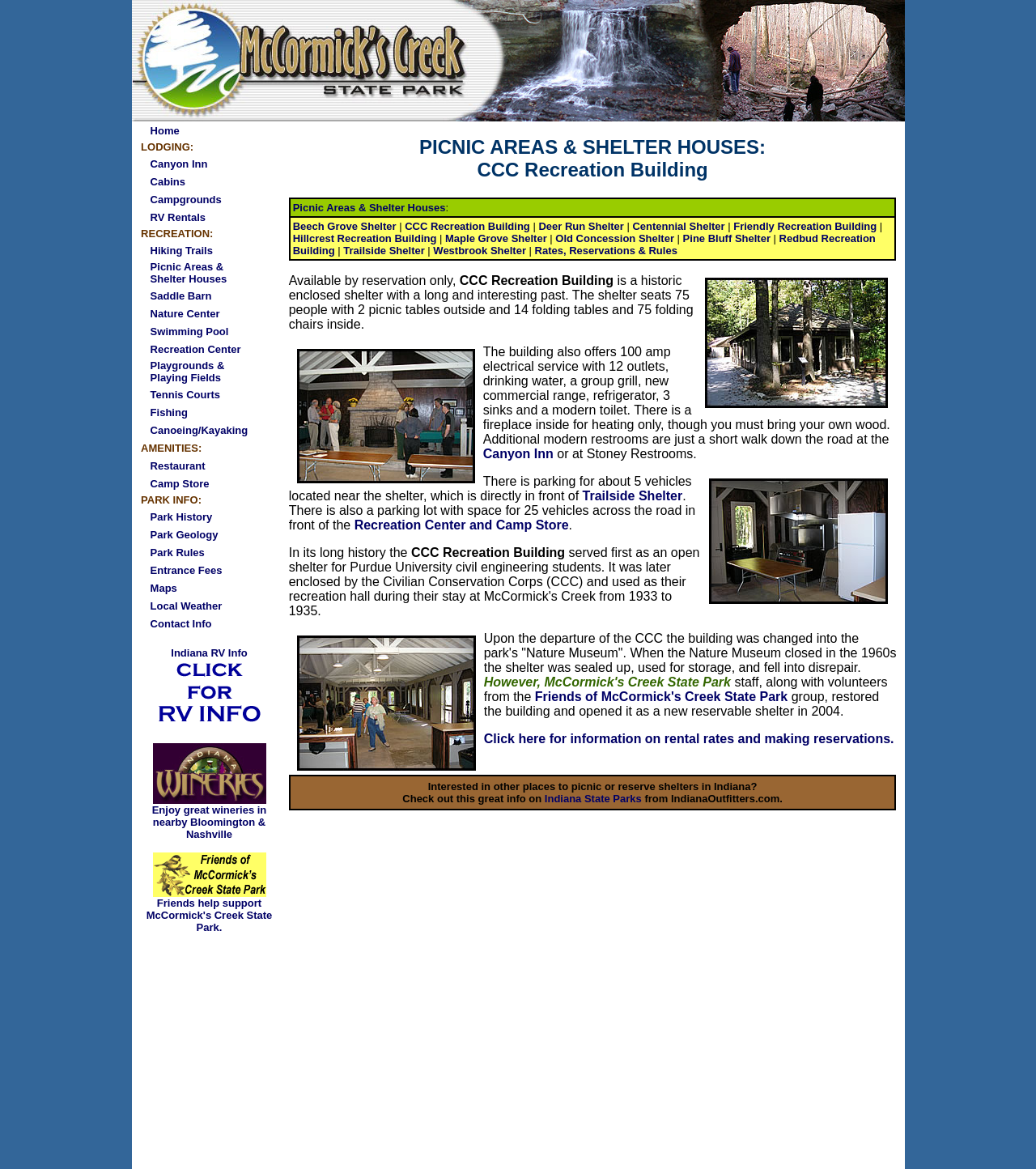What is the bounding box coordinate of the image?
Look at the image and respond with a single word or a short phrase.

[0.127, 0.0, 0.873, 0.104]